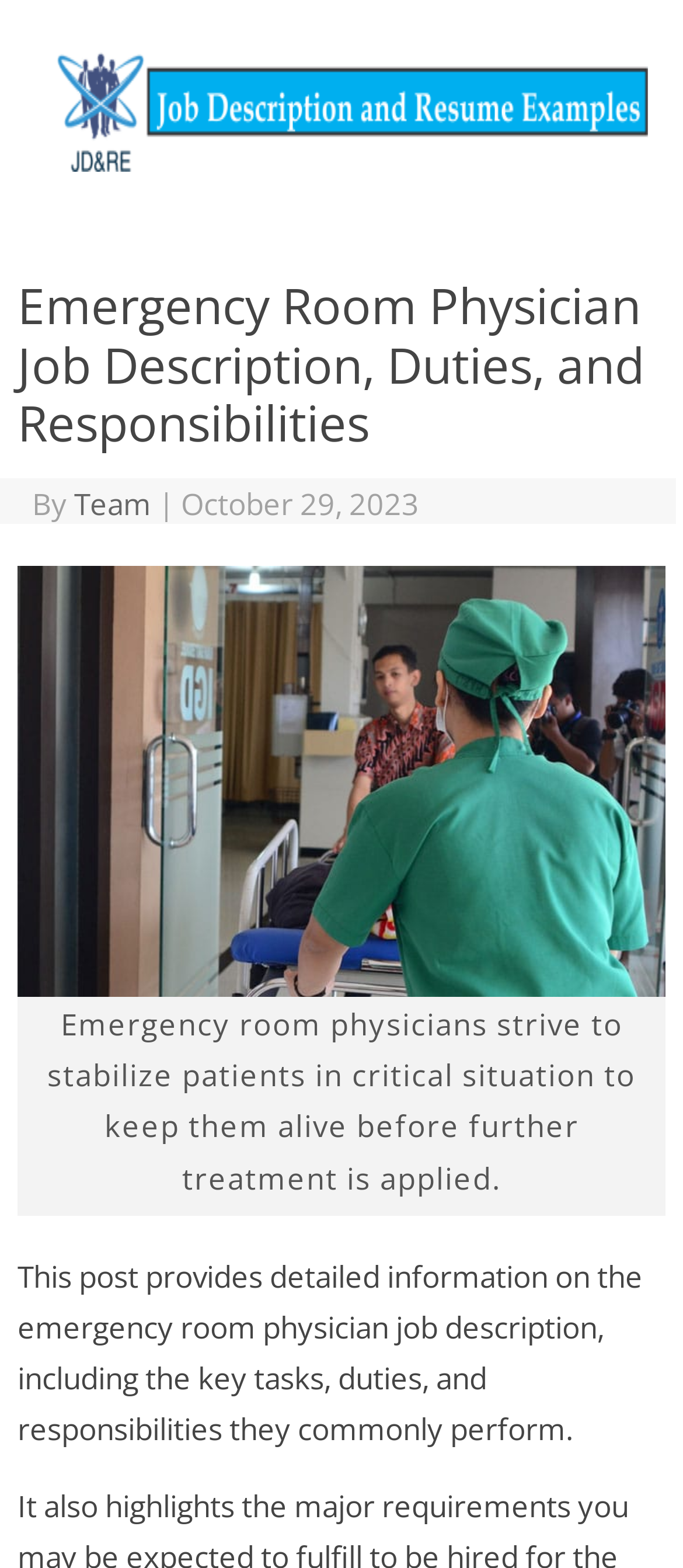Provide a single word or phrase answer to the question: 
What is the tone of the webpage?

Informative